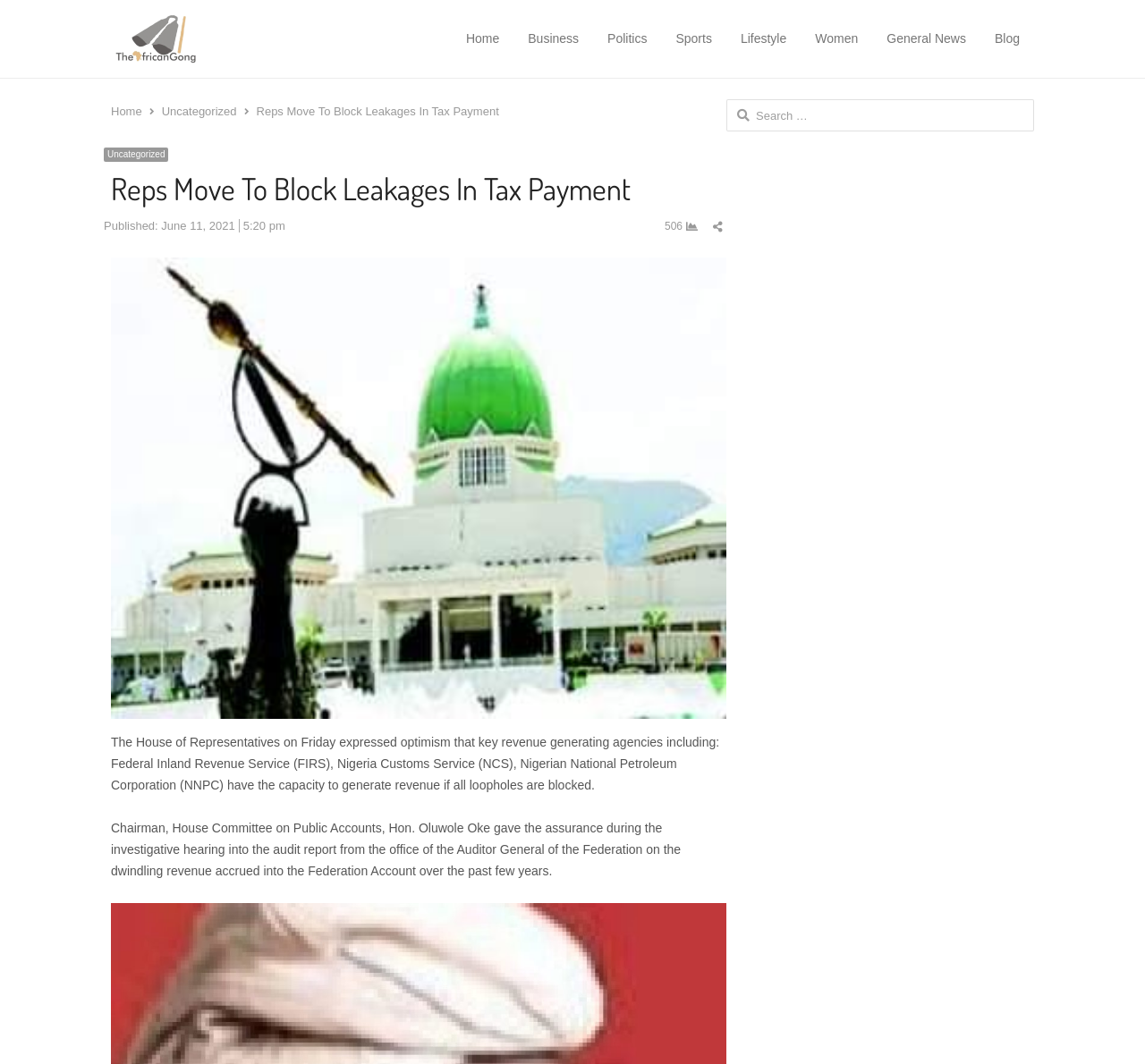Respond to the question below with a single word or phrase: What is the topic of the news article on the webpage?

Reps Move To Block Leakages In Tax Payment